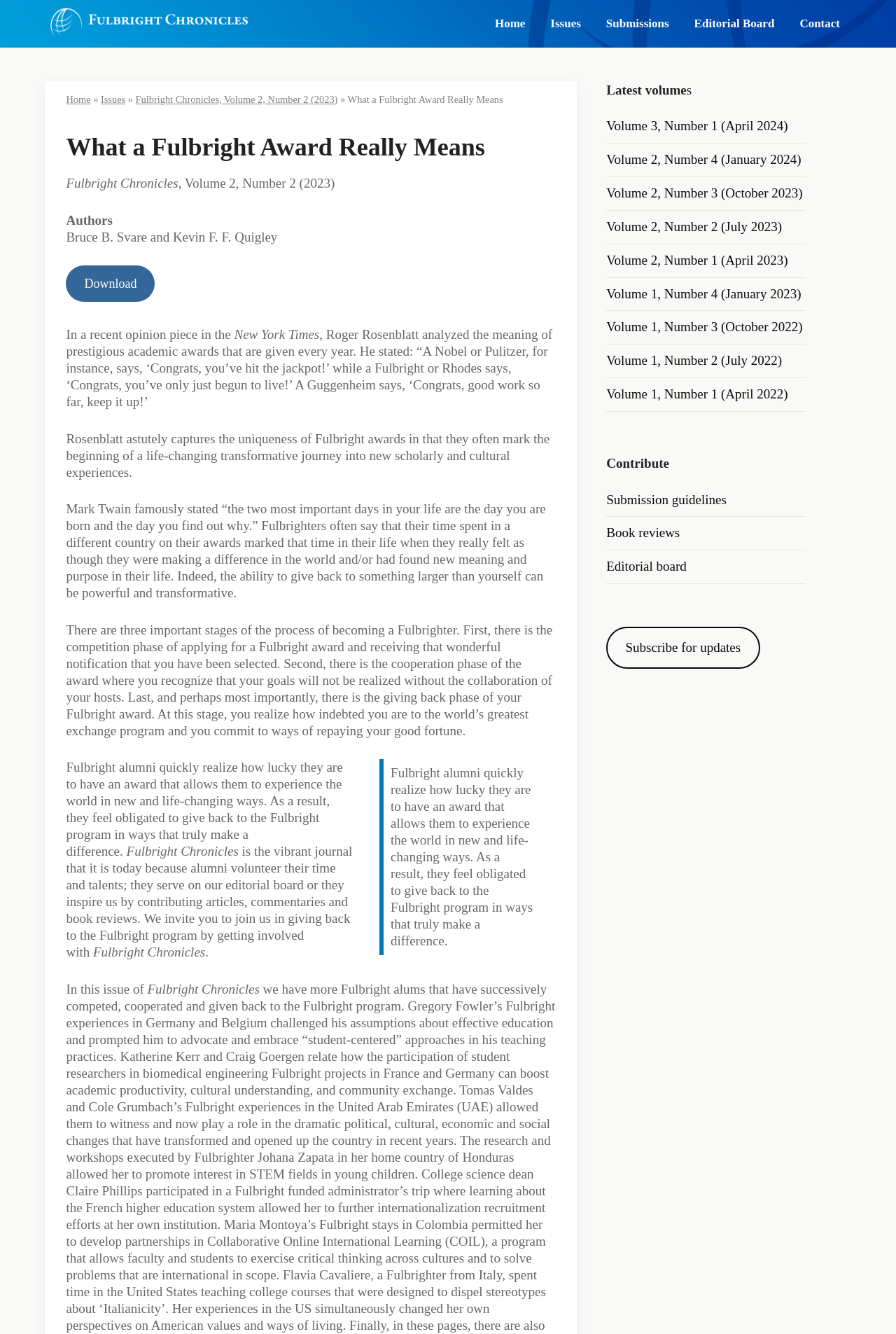Give a complete and precise description of the webpage's appearance.

The webpage is about Fulbright Chronicles, a journal that publishes articles and stories about Fulbright awards and their impact on people's lives. At the top of the page, there is a header section with a link to "Fulbright Chronicles" and an image with the same name. Below the header, there is a navigation menu with links to "Home", "Issues", "Submissions", "Editorial Board", and "Contact".

The main content of the page is an article titled "What a Fulbright Award Really Means". The article is divided into several sections, each with a heading and a block of text. The first section introduces the topic of Fulbright awards and their significance. The second section quotes an opinion piece from the New York Times, which analyzes the meaning of prestigious academic awards. The third section discusses the uniqueness of Fulbright awards and how they often mark the beginning of a life-changing journey for the recipients.

The article continues with a section that describes the three important stages of becoming a Fulbrighter: the competition phase, the cooperation phase, and the giving back phase. The next section is a blockquote that highlights the importance of giving back to the Fulbright program. The article concludes with a section that invites readers to get involved with Fulbright Chronicles by contributing articles, commentaries, and book reviews.

On the right side of the page, there is a complementary section that lists the latest volumes of Fulbright Chronicles, with links to each volume. Below the list of volumes, there are links to contribute to the journal, including submission guidelines, book reviews, and the editorial board. Finally, there is a link to subscribe for updates from Fulbright Chronicles.

Overall, the webpage is well-organized and easy to navigate, with a clear structure and concise headings that guide the reader through the content.